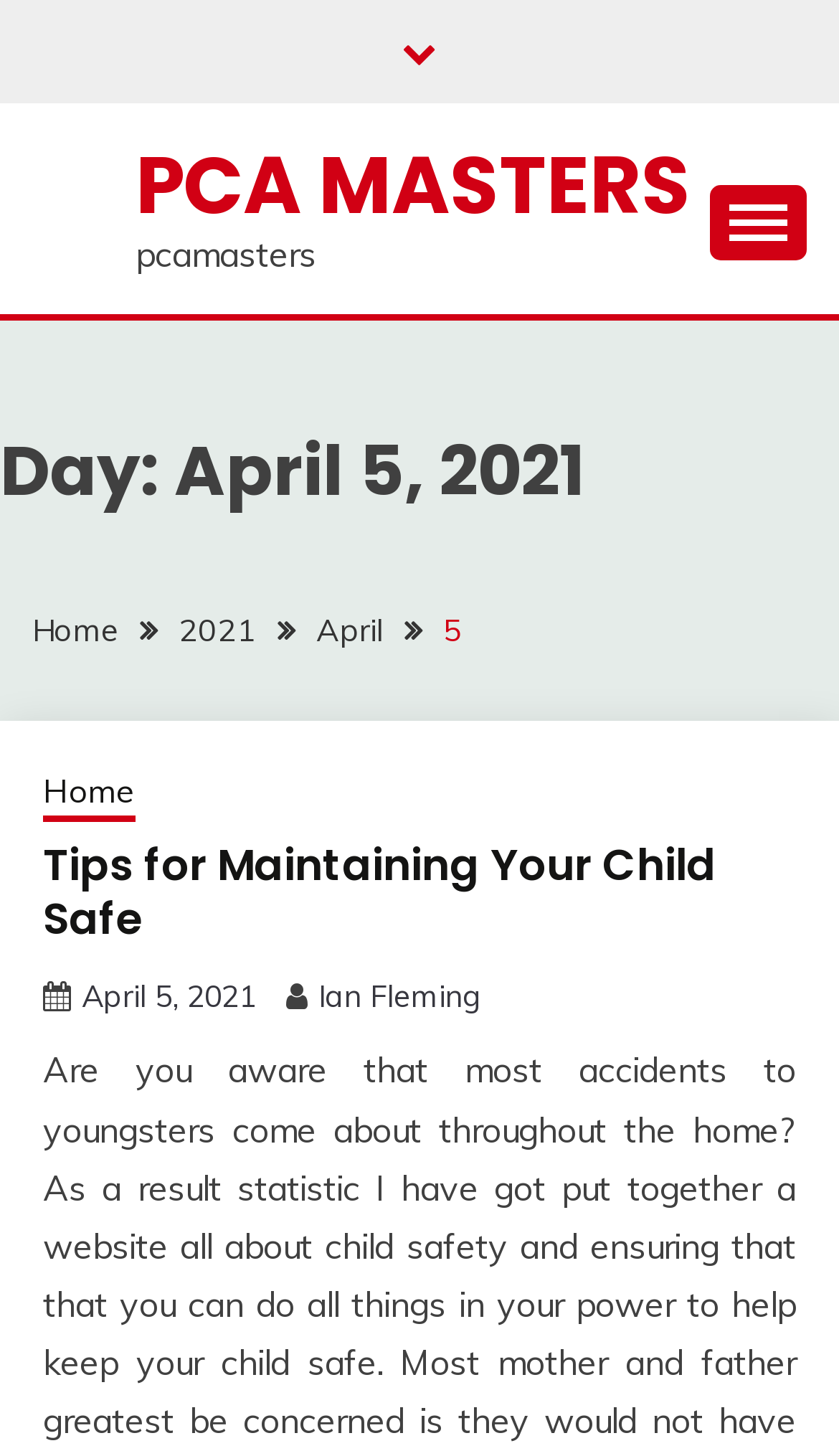Identify the bounding box coordinates of the region that needs to be clicked to carry out this instruction: "Click PCA MASTERS". Provide these coordinates as four float numbers ranging from 0 to 1, i.e., [left, top, right, bottom].

[0.162, 0.089, 0.823, 0.166]